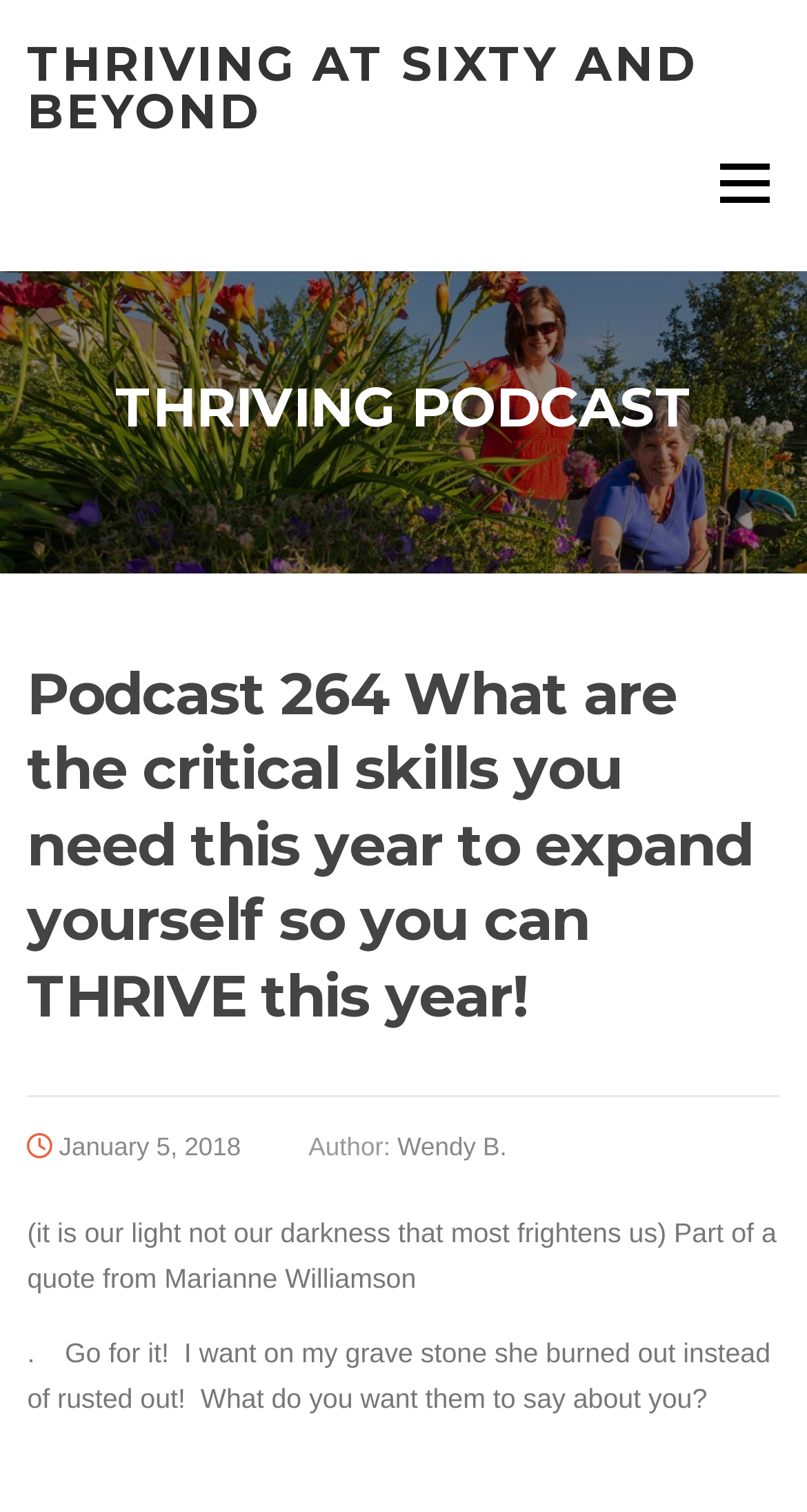Using the provided element description: "Wendy B.", determine the bounding box coordinates of the corresponding UI element in the screenshot.

[0.492, 0.749, 0.628, 0.768]